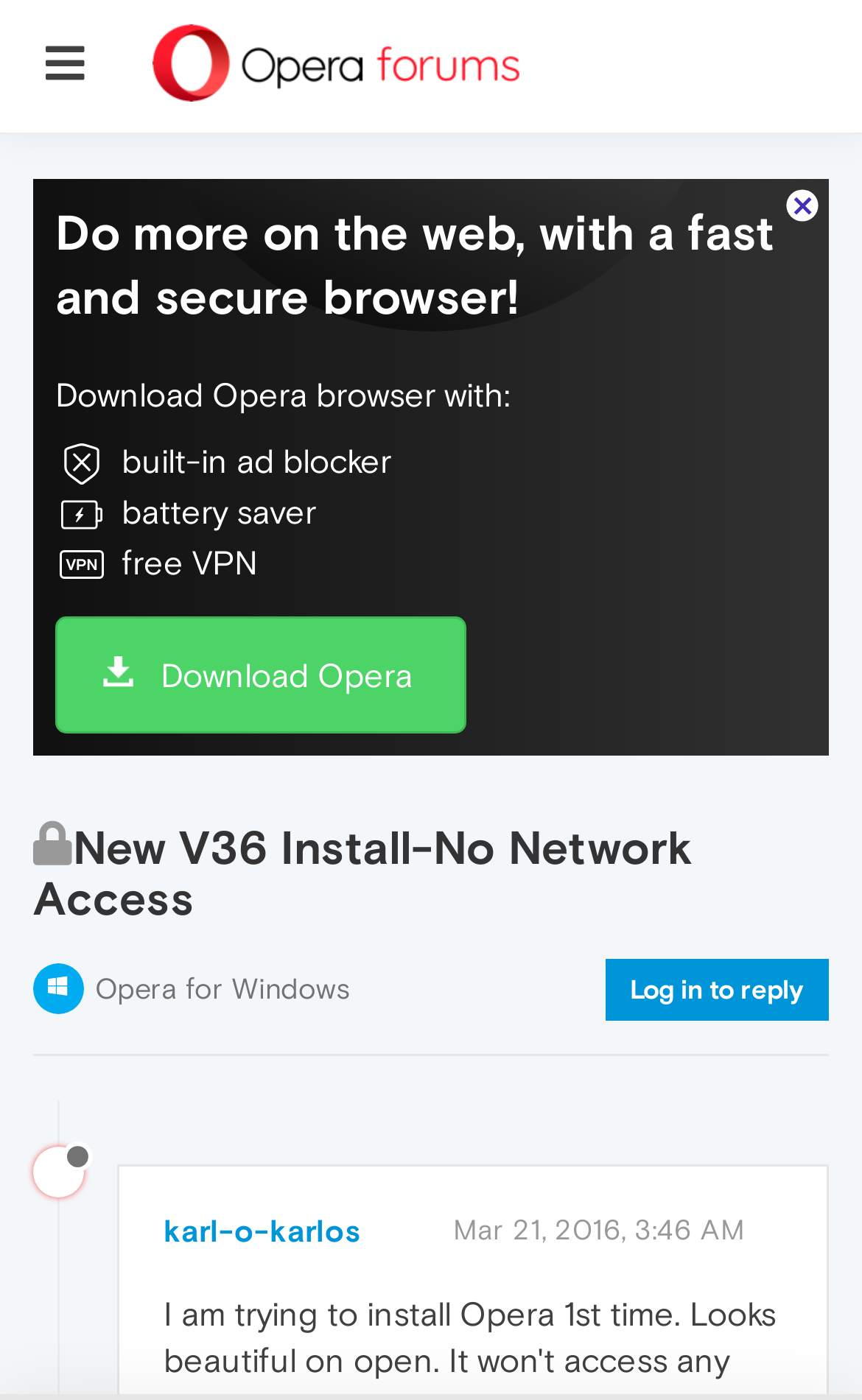Find the headline of the webpage and generate its text content.

New V36 Install-No Network Access